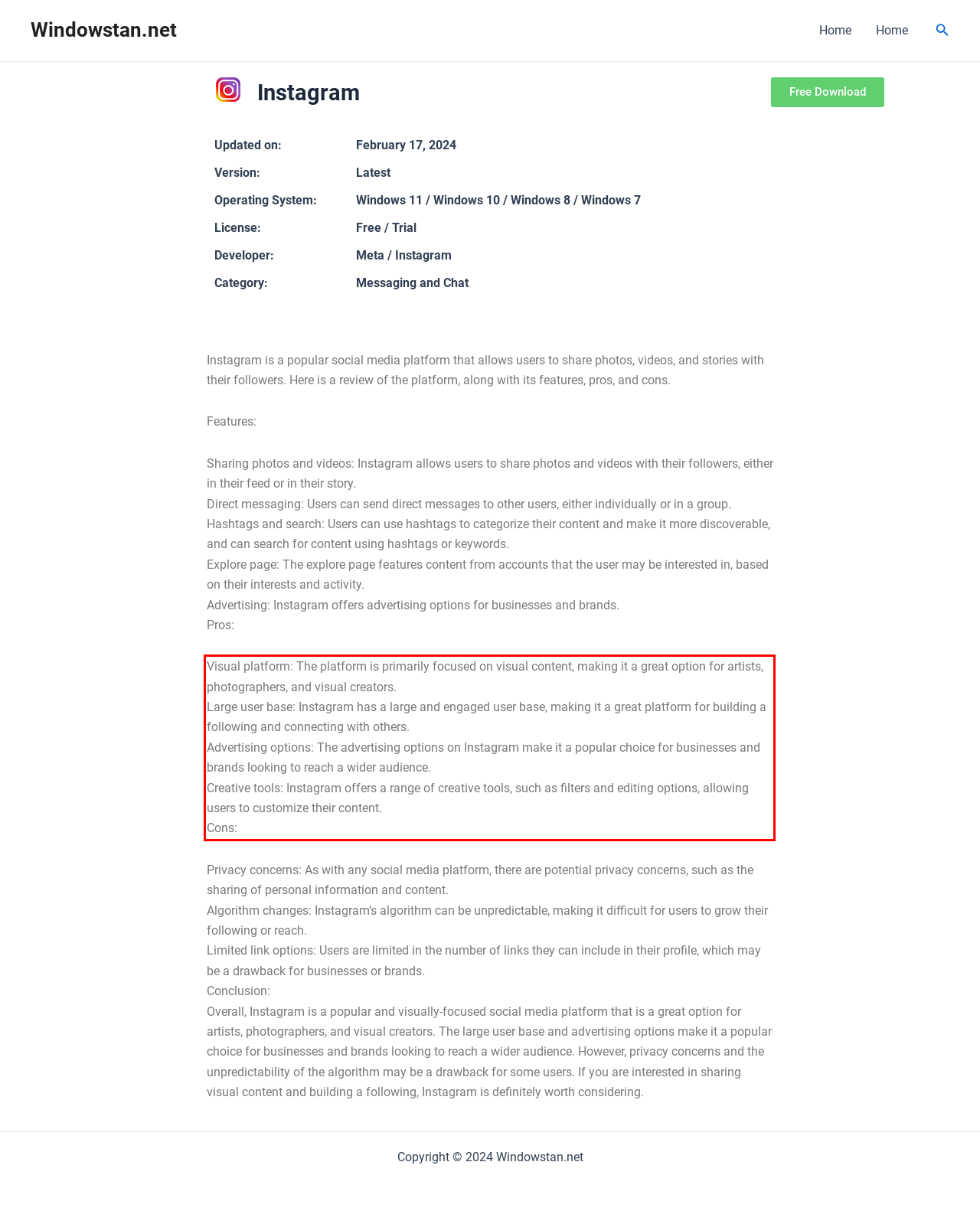Review the screenshot of the webpage and recognize the text inside the red rectangle bounding box. Provide the extracted text content.

Visual platform: The platform is primarily focused on visual content, making it a great option for artists, photographers, and visual creators. Large user base: Instagram has a large and engaged user base, making it a great platform for building a following and connecting with others. Advertising options: The advertising options on Instagram make it a popular choice for businesses and brands looking to reach a wider audience. Creative tools: Instagram offers a range of creative tools, such as filters and editing options, allowing users to customize their content. Cons: